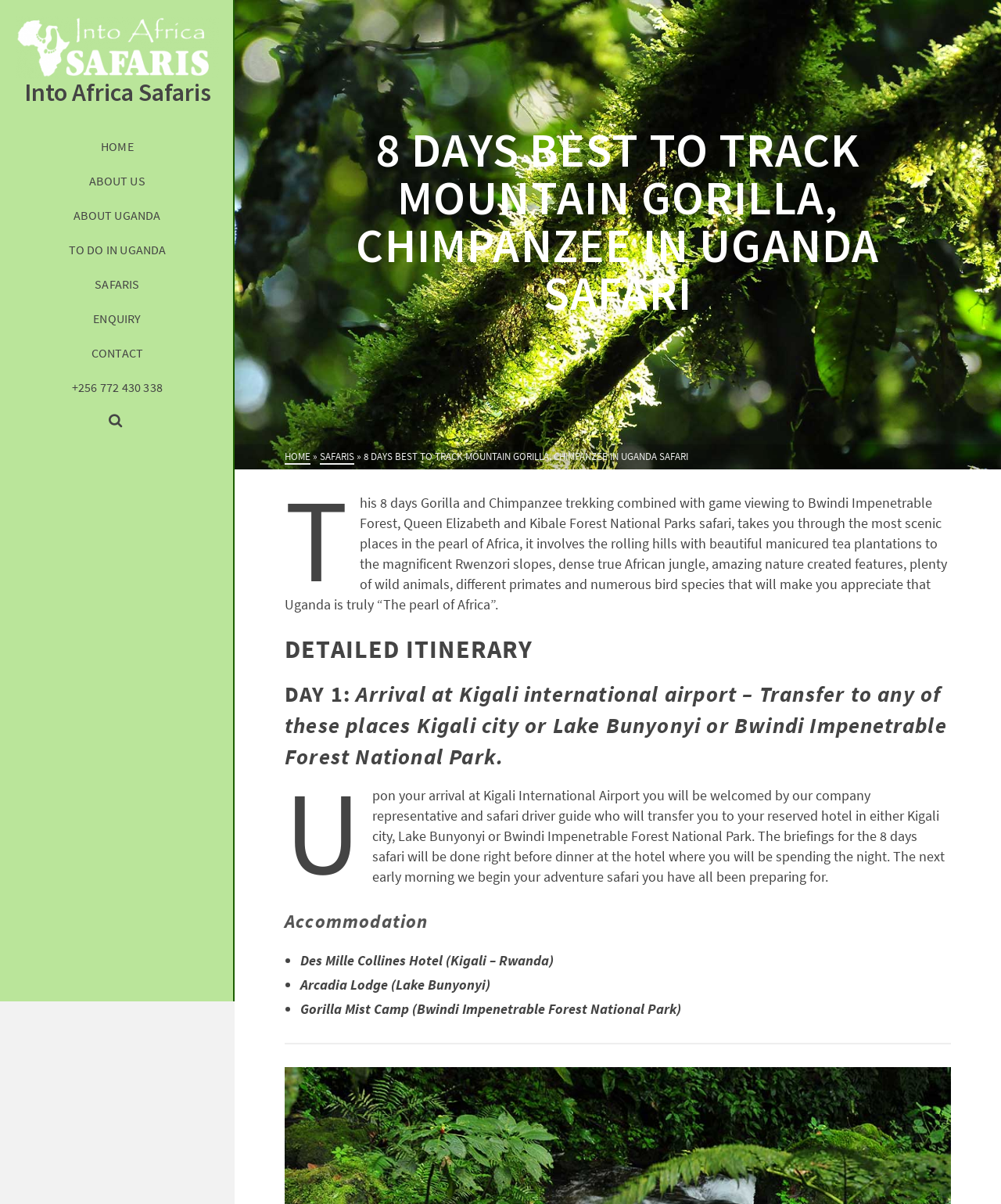Reply to the question with a single word or phrase:
What is the purpose of the briefings on the first day of the safari?

To prepare for the 8-day safari